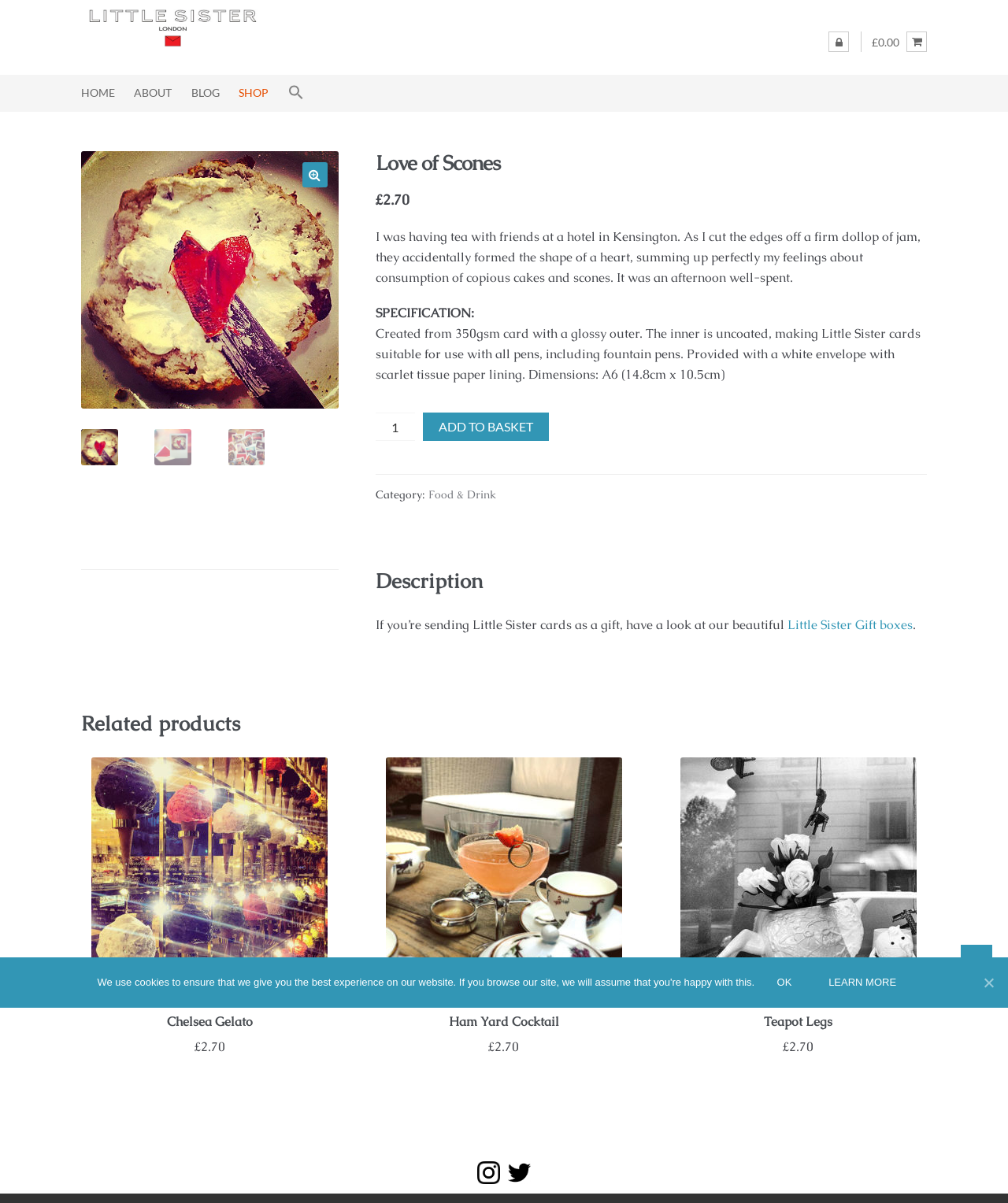Respond with a single word or phrase to the following question: What is the name of the gift box mentioned in the product description?

Little Sister Gift boxes